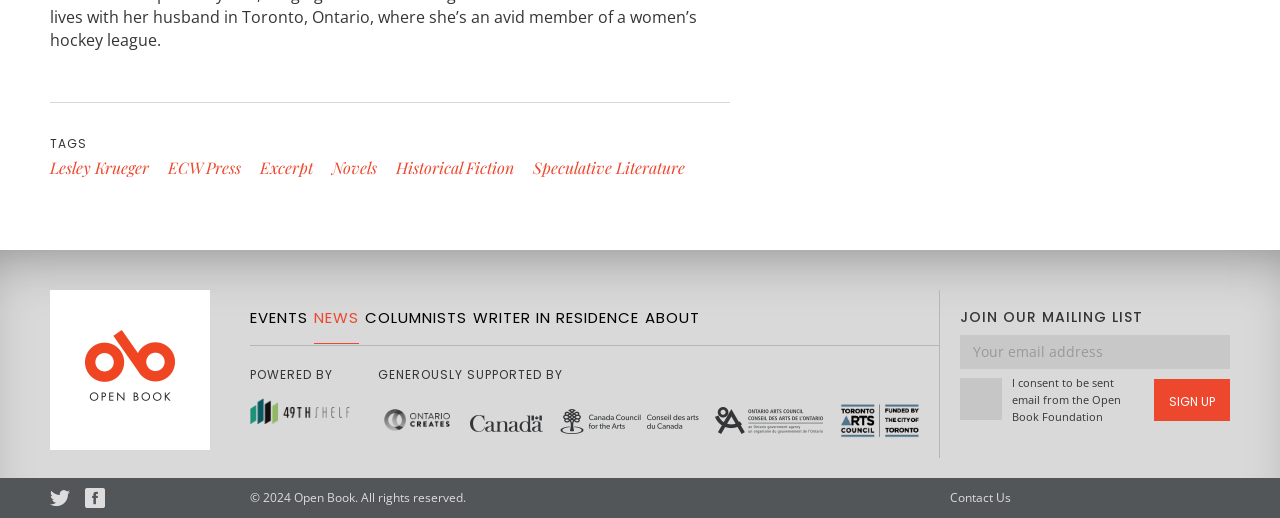Please identify the bounding box coordinates of the clickable region that I should interact with to perform the following instruction: "Follow Open Book on Twitter". The coordinates should be expressed as four float numbers between 0 and 1, i.e., [left, top, right, bottom].

[0.039, 0.941, 0.055, 0.98]